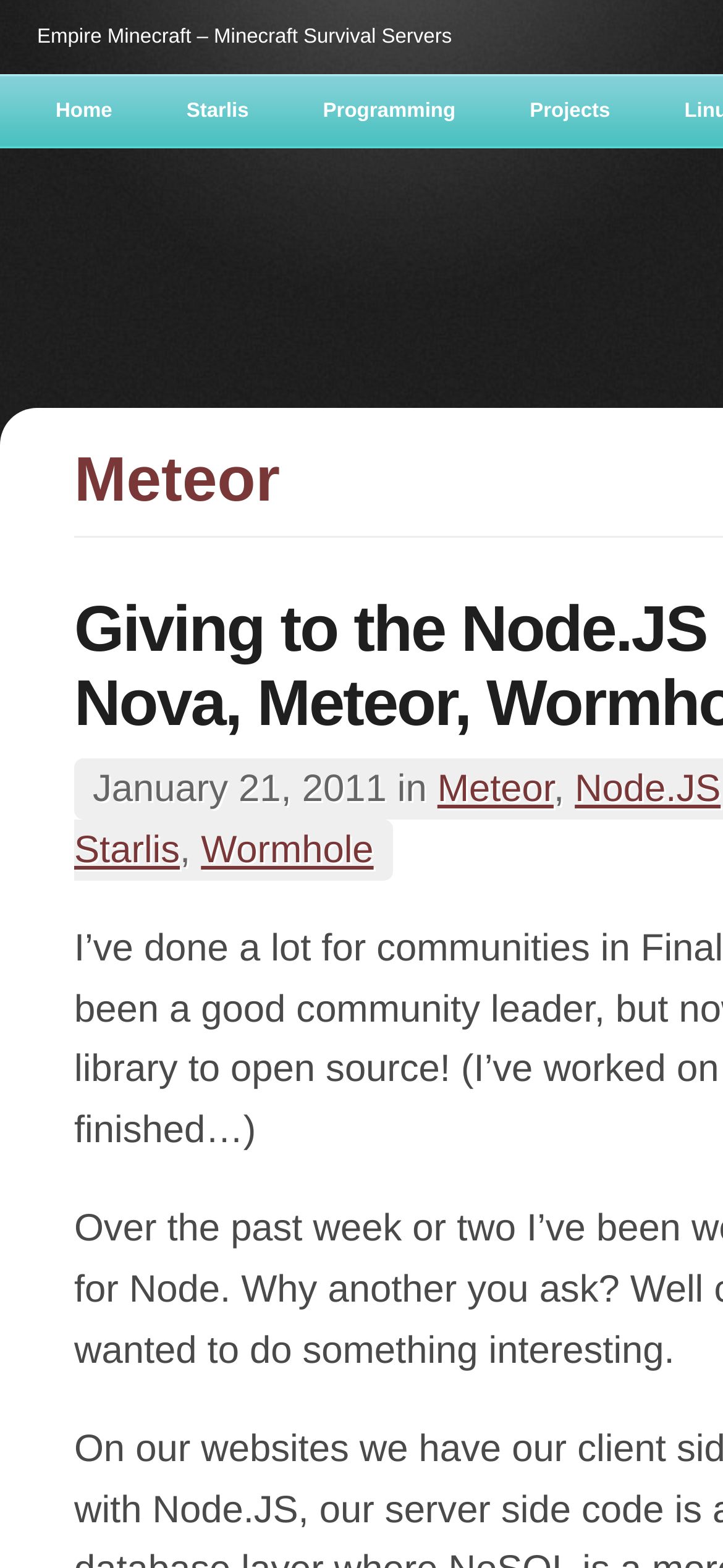Specify the bounding box coordinates for the region that must be clicked to perform the given instruction: "read about Meteor".

[0.605, 0.49, 0.766, 0.517]